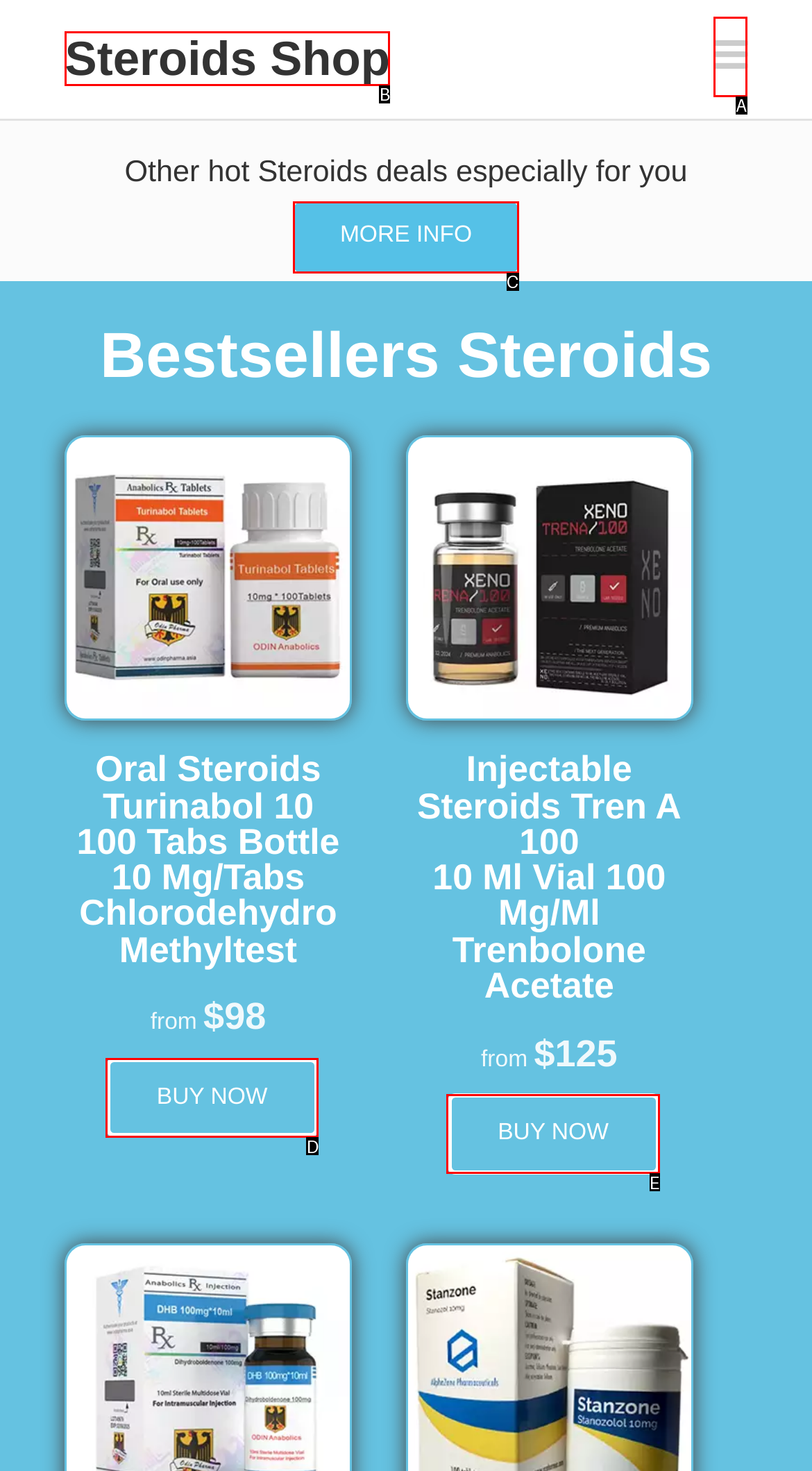From the given options, find the HTML element that fits the description: parent_node: Steroids Shop. Reply with the letter of the chosen element.

A